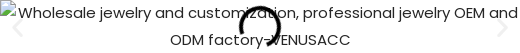Please examine the image and answer the question with a detailed explanation:
What is the purpose of the visual?

According to the caption, the visual is part of a slide show that aims to showcase VENUSACC's capabilities and product offerings, suggesting that the image is intended to inform and promote the company's services and products.